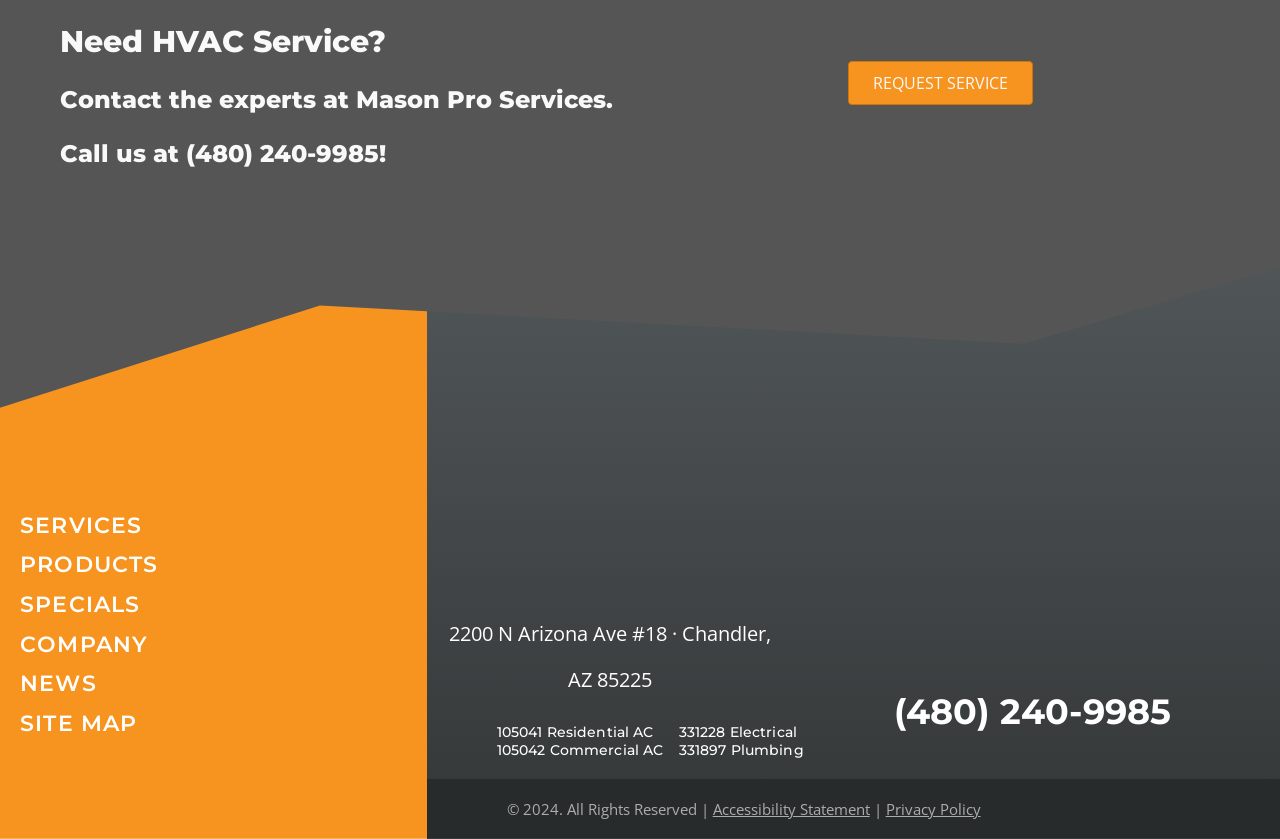From the given element description: "SITE MAP", find the bounding box for the UI element. Provide the coordinates as four float numbers between 0 and 1, in the order [left, top, right, bottom].

[0.016, 0.846, 0.108, 0.878]